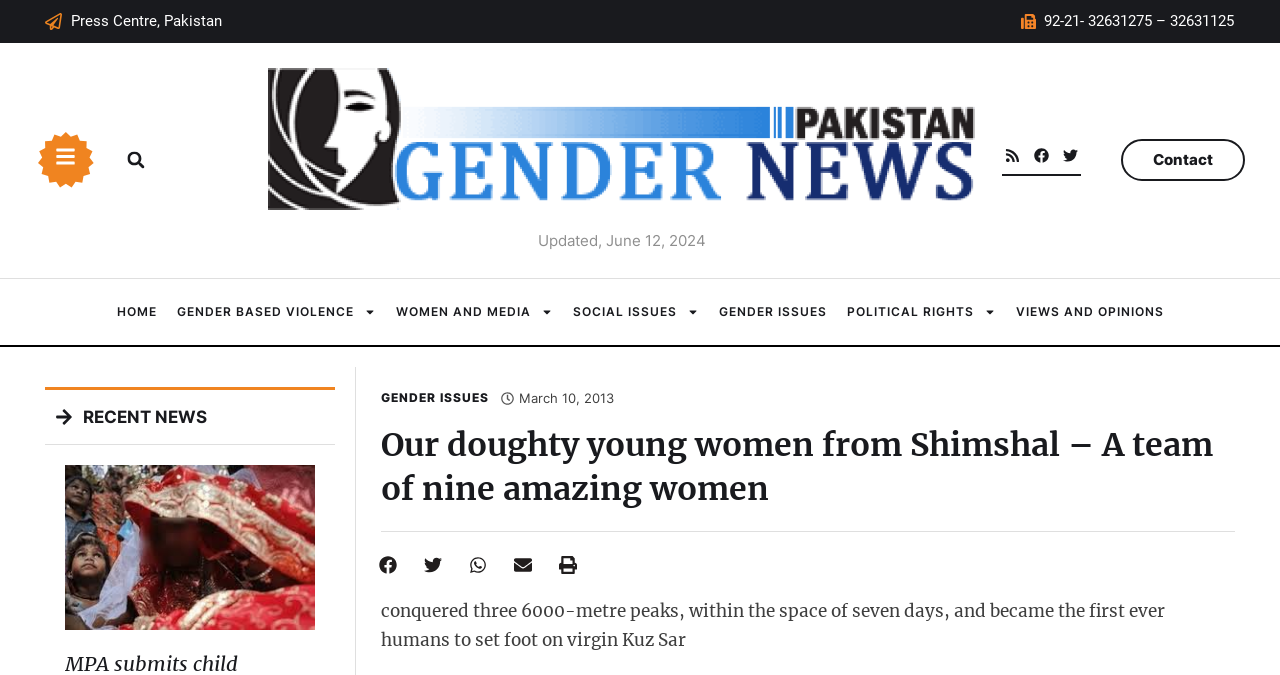Based on the image, provide a detailed response to the question:
What social media platforms can you share the article on?

I found the social media platforms by looking at the buttons at the bottom of the article. There are buttons to share the article on Facebook, Twitter, Whatsapp, Email, and Print.